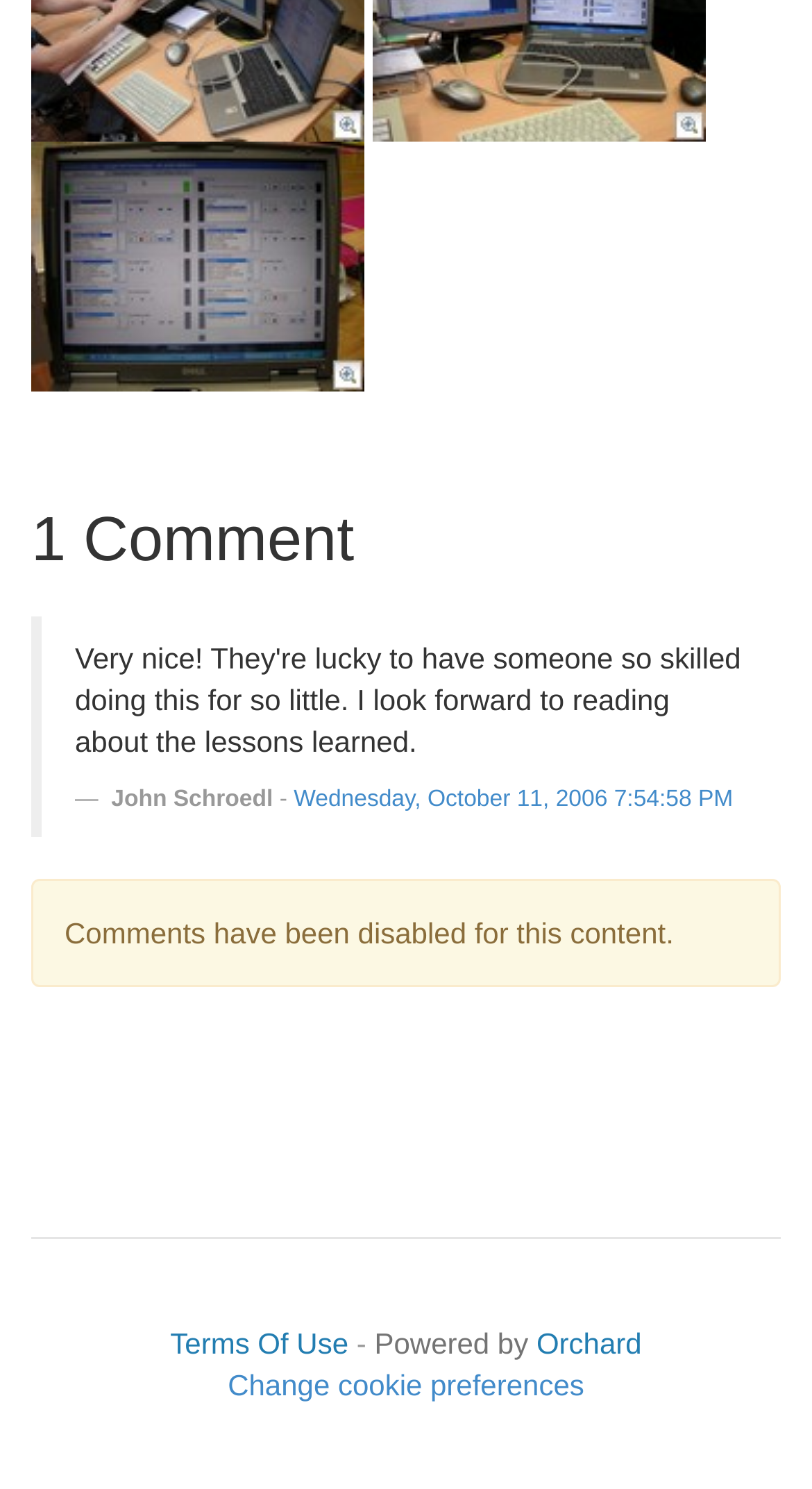Please provide a brief answer to the following inquiry using a single word or phrase:
How many comments are there?

1